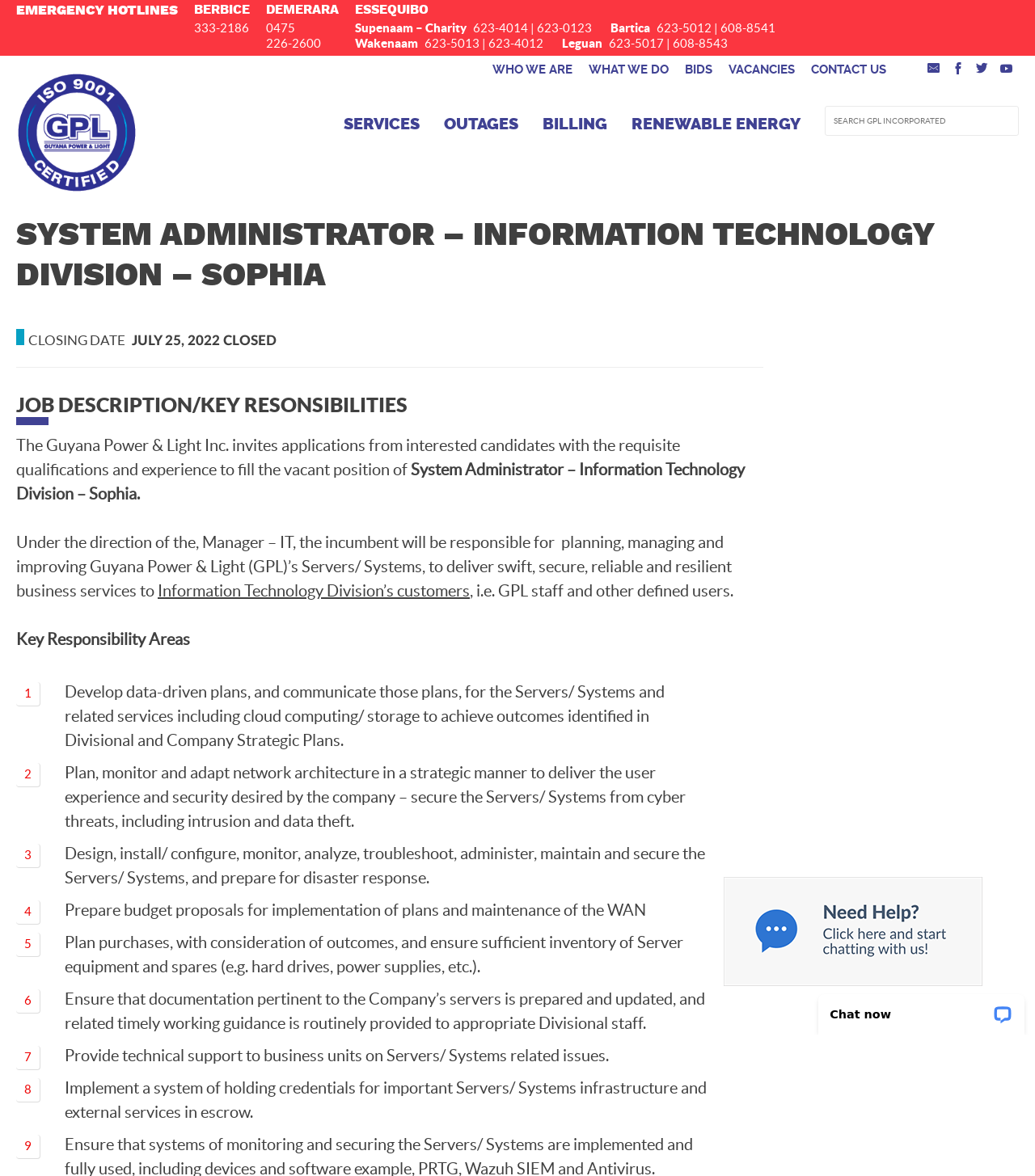Locate the bounding box coordinates of the element I should click to achieve the following instruction: "Click on Home".

None